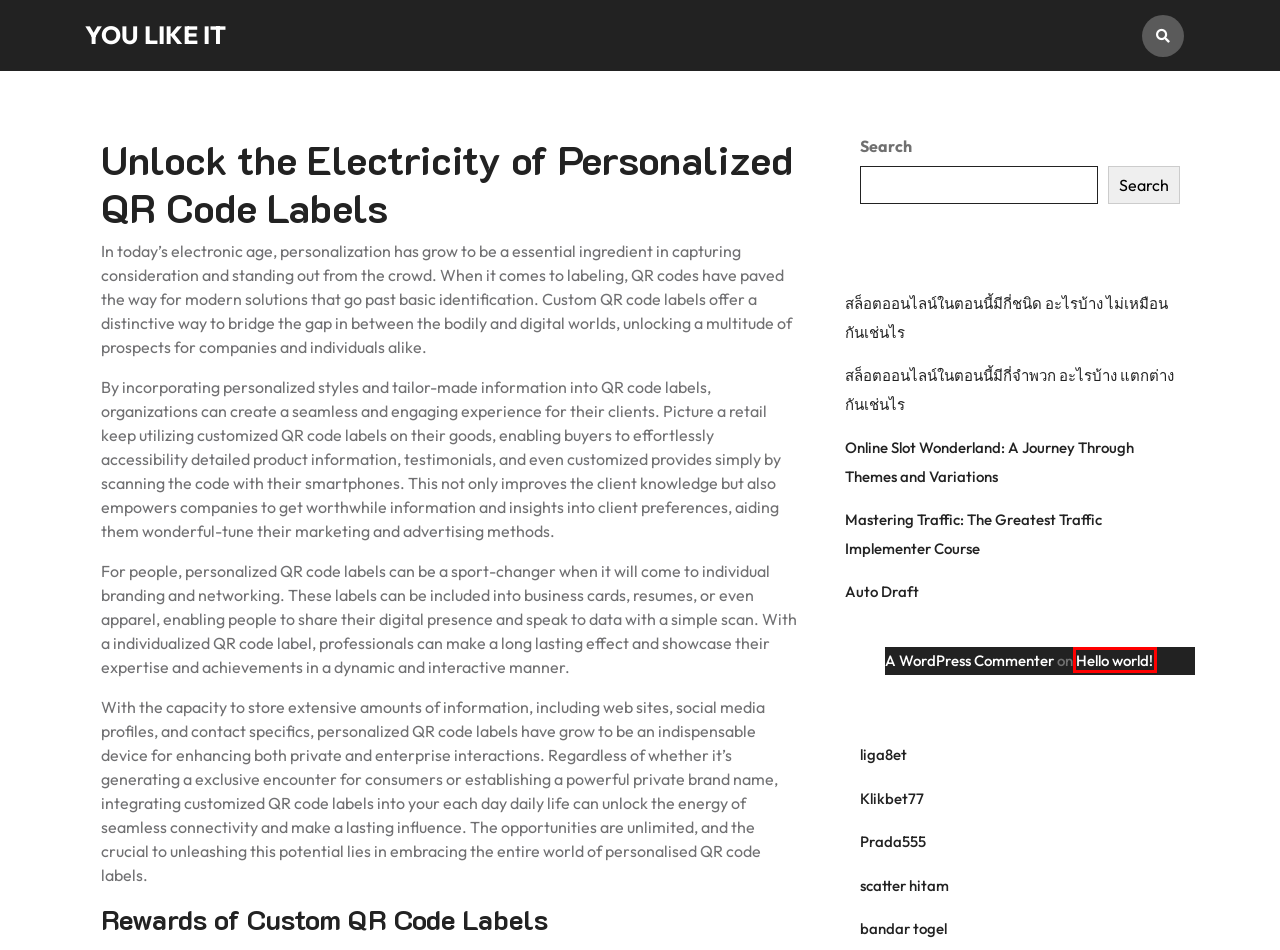Review the screenshot of a webpage containing a red bounding box around an element. Select the description that best matches the new webpage after clicking the highlighted element. The options are:
A. Online Slot Wonderland: A Journey Through Themes and Variations – YOU LIKE IT
B. PRADA555 💀 Daftar Akun Server Thailand Terbaru Gampang Maxwin 2024
C. สล็อตออนไลน์ในตอนนี้มีกี่ชนิด อะไรบ้าง ไม่เหมือนกันเช่นไร – YOU LIKE IT
D. PGSLOT: Situs Mahjong Scatter Hitam & Demo Slot X500 Pragmatic PG Soft Gratis
E. Auto Draft – YOU LIKE IT
F. Hello world! – YOU LIKE IT
G. YOU LIKE IT
H. PTTOGEL >> Bandar Togel Online Pasaran Terlengkap

F